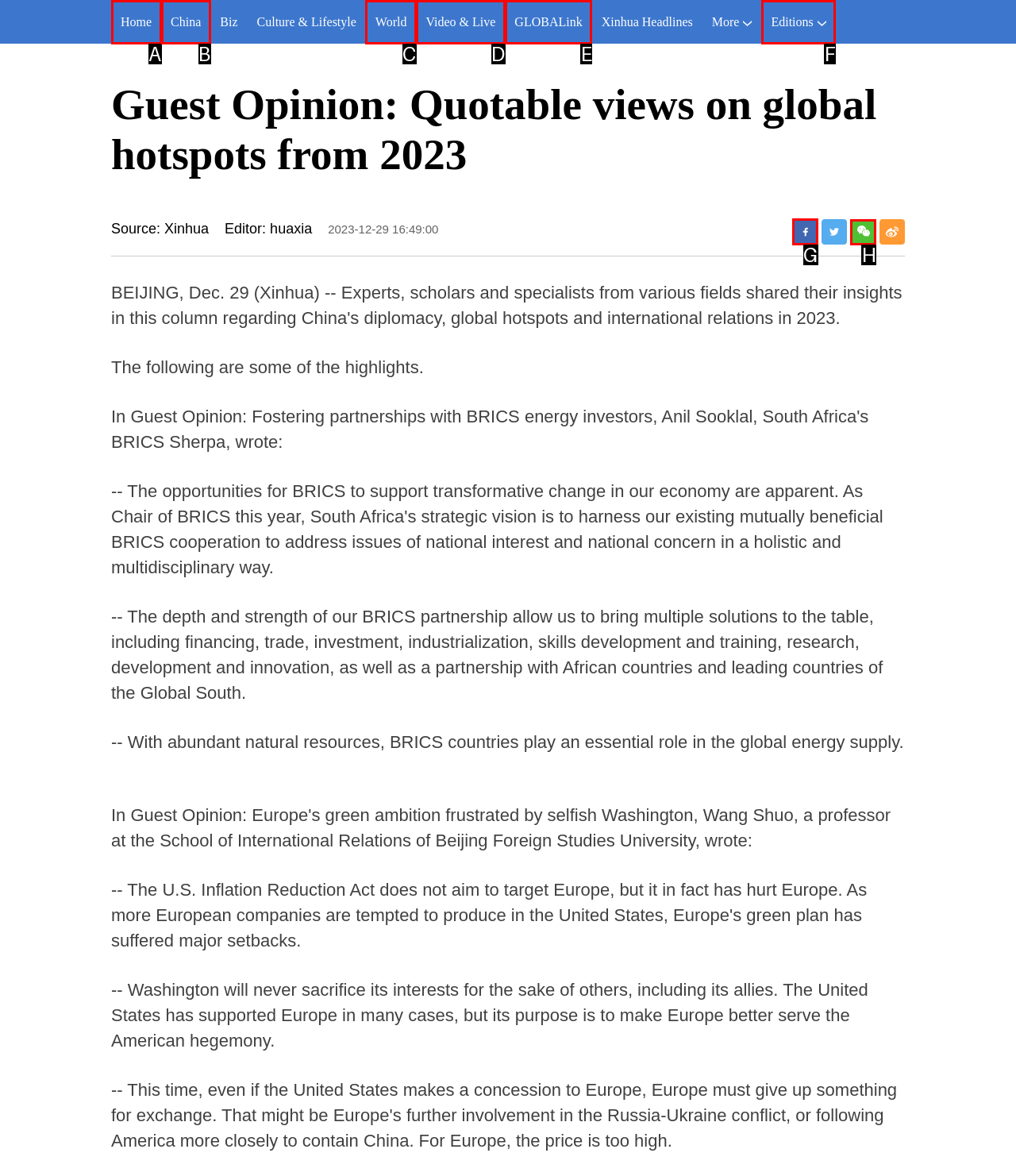Please indicate which option's letter corresponds to the task: share to Facebook by examining the highlighted elements in the screenshot.

G